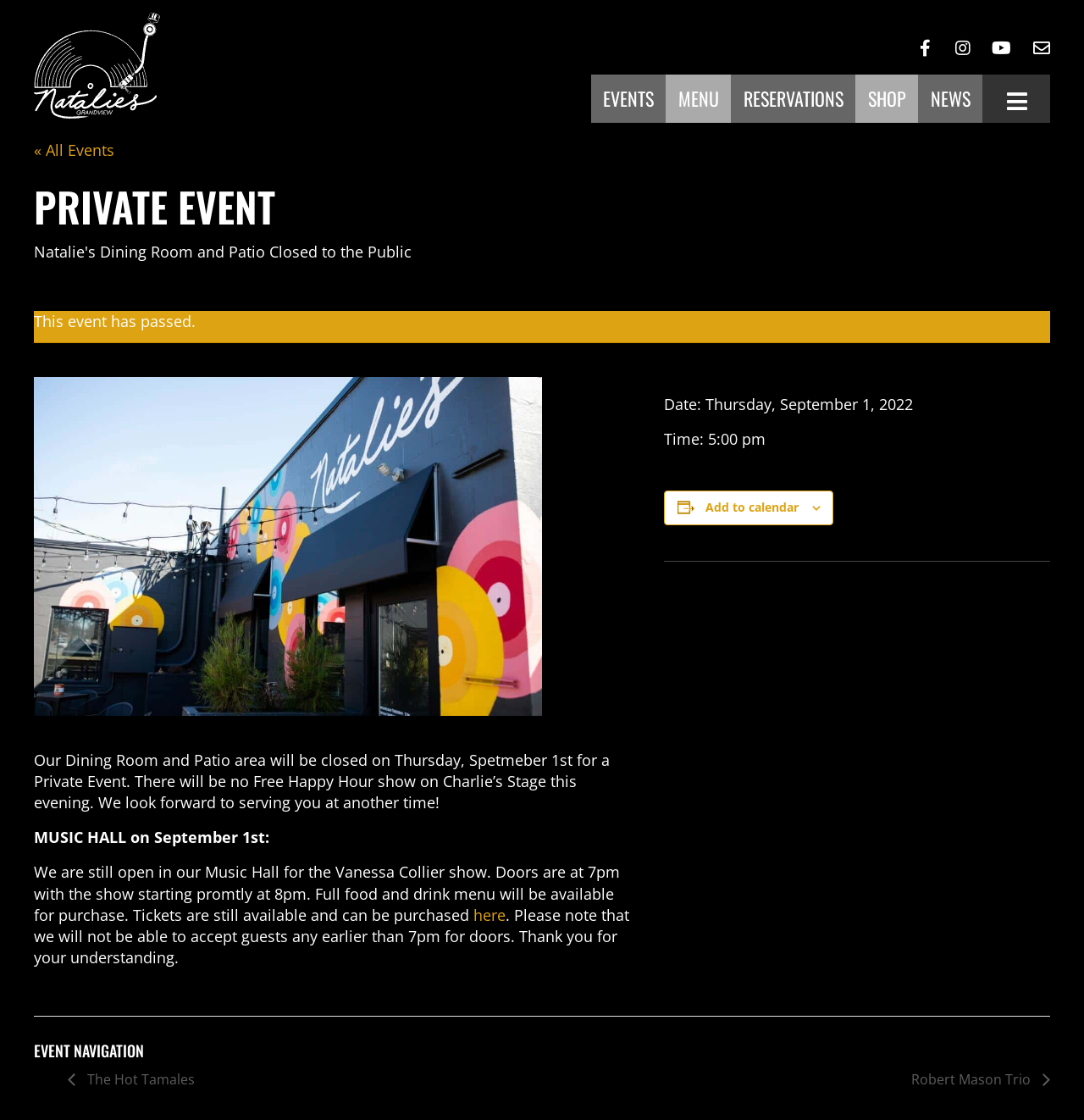Identify the bounding box for the given UI element using the description provided. Coordinates should be in the format (top-left x, top-left y, bottom-right x, bottom-right y) and must be between 0 and 1. Here is the description: « The Hot Tamales

[0.062, 0.955, 0.188, 0.972]